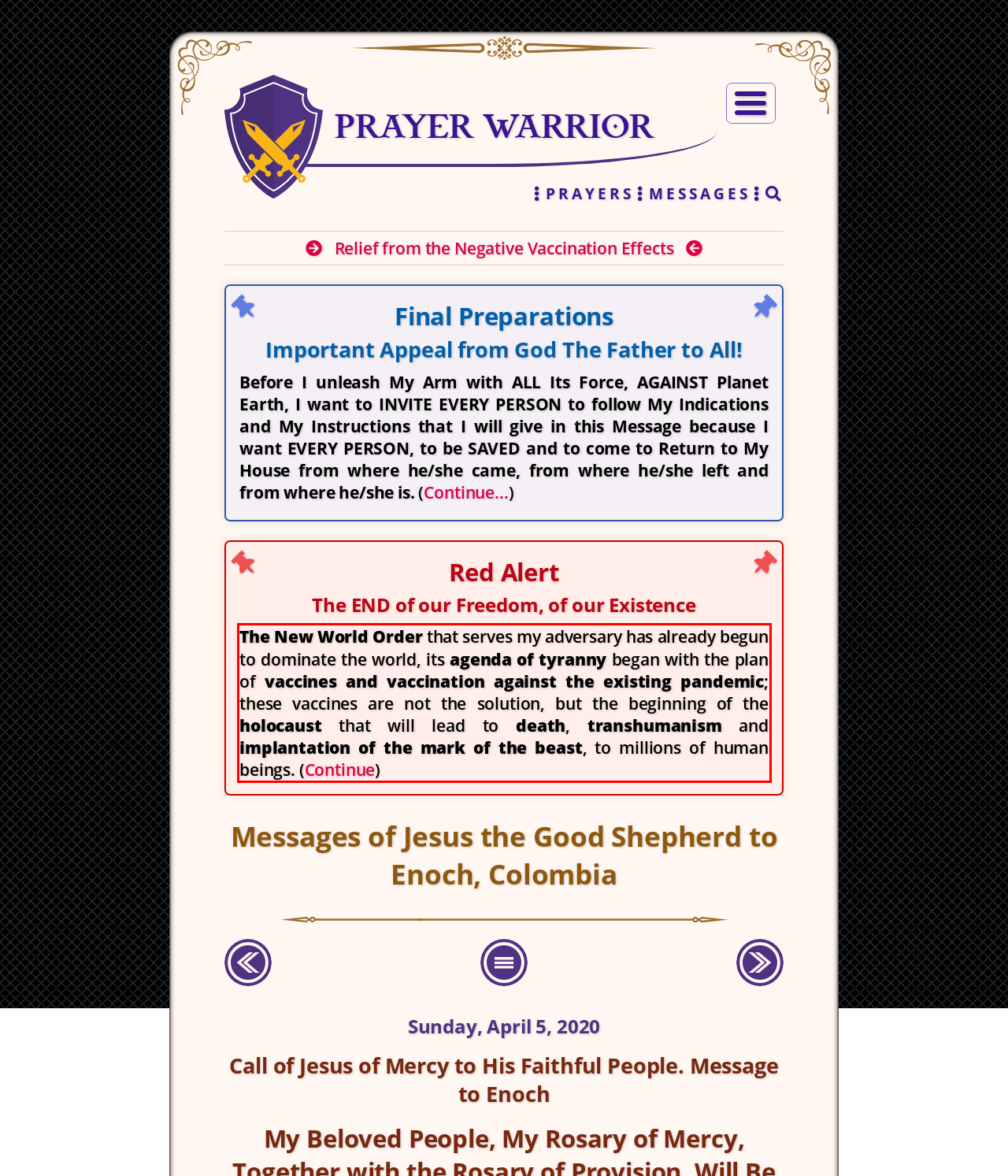You have a webpage screenshot with a red rectangle surrounding a UI element. Extract the text content from within this red bounding box.

The New World Order that serves my adversary has already begun to dominate the world, its agenda of tyranny began with the plan of vaccines and vaccination against the existing pandemic; these vaccines are not the solution, but the beginning of the holocaust that will lead to death, transhumanism and implantation of the mark of the beast, to millions of human beings. (Continue)